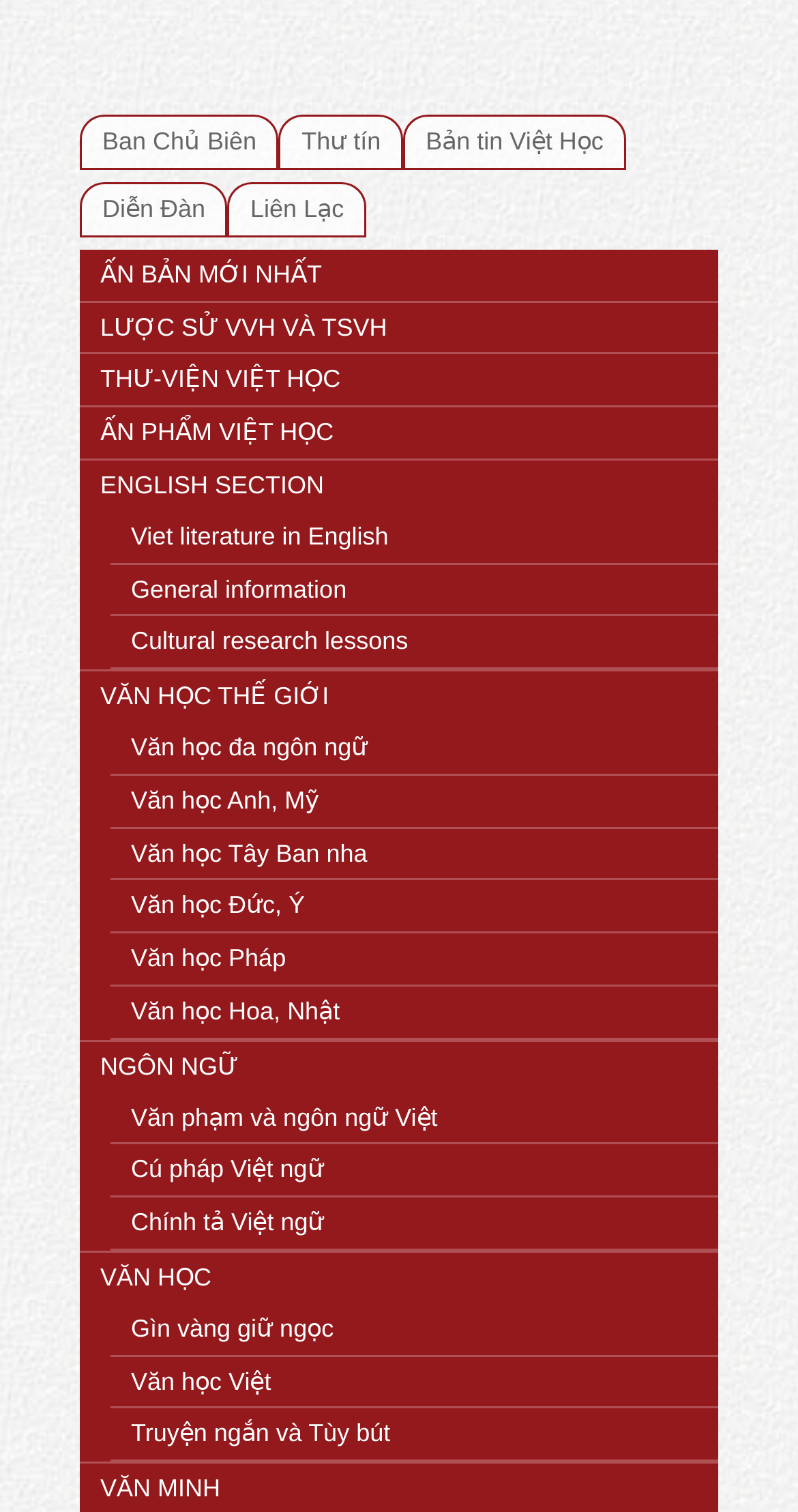Specify the bounding box coordinates (top-left x, top-left y, bottom-right x, bottom-right y) of the UI element in the screenshot that matches this description: Viet literature in English

[0.138, 0.338, 0.9, 0.372]